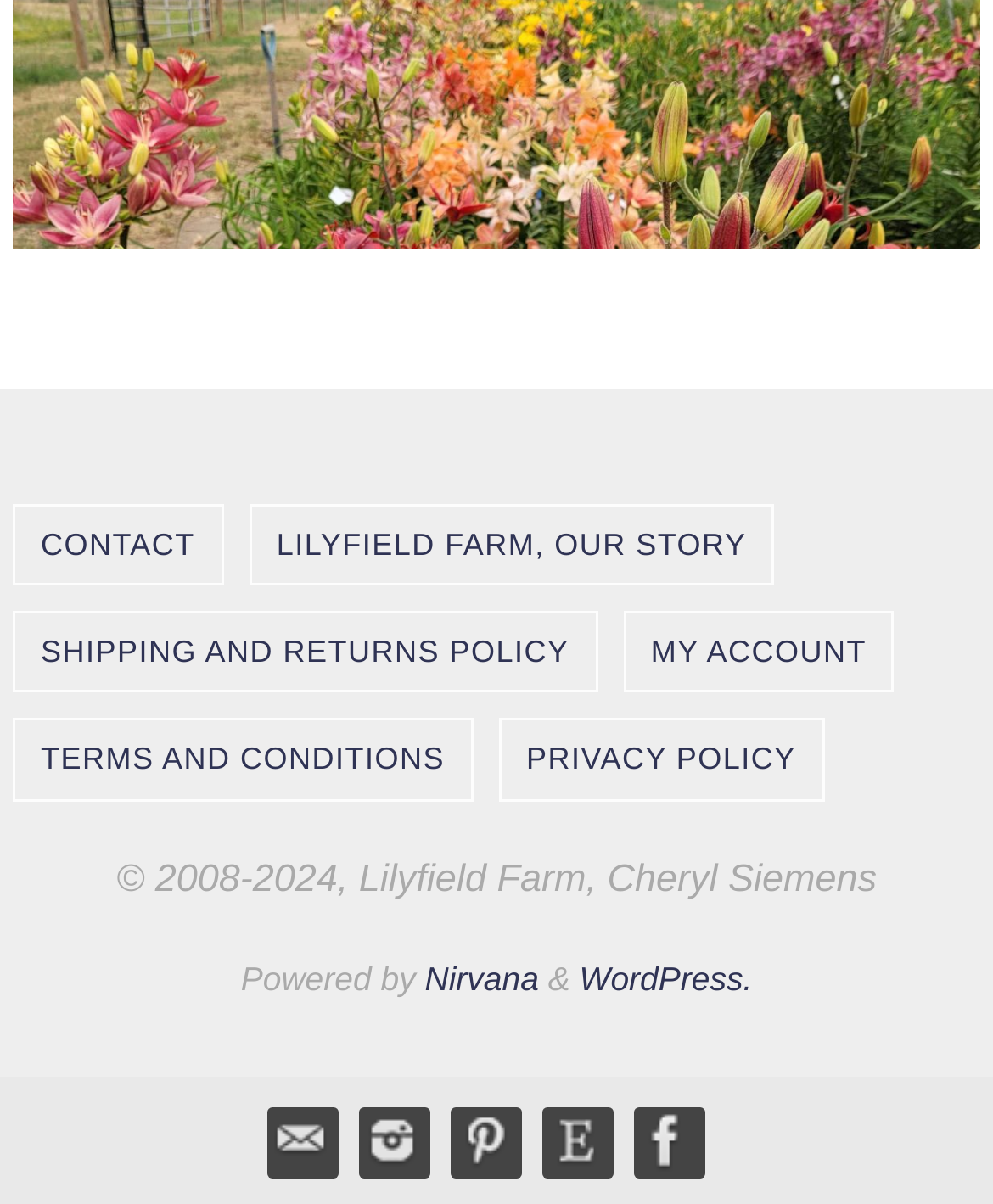Could you highlight the region that needs to be clicked to execute the instruction: "access my account"?

[0.63, 0.509, 0.898, 0.574]